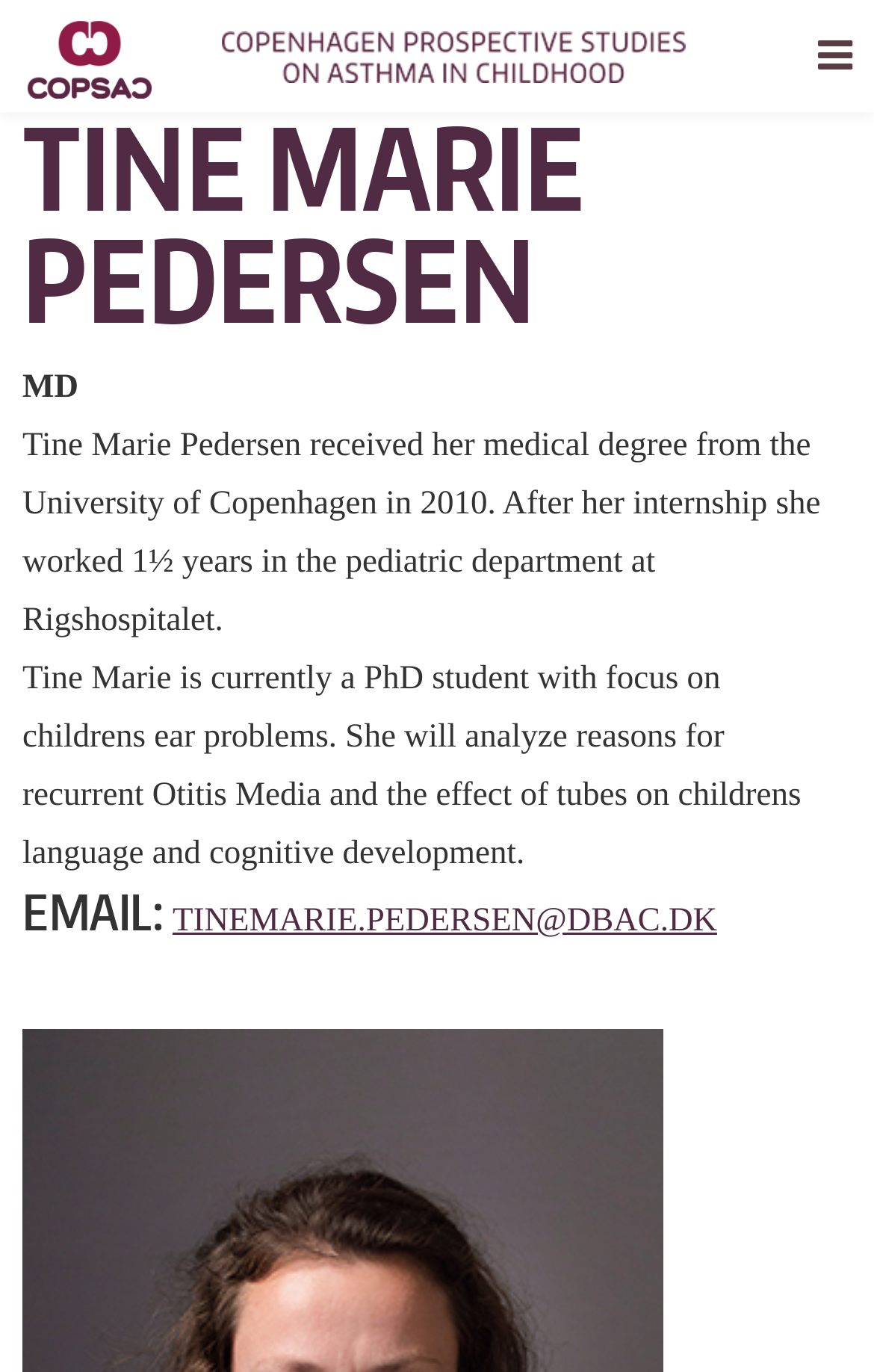What is the focus of Tine Marie Pedersen's PhD research?
Could you answer the question with a detailed and thorough explanation?

According to the StaticText element with the text 'Tine Marie is currently a PhD student with focus on childrens ear problems...' located at [0.026, 0.482, 0.917, 0.636], we can infer that the focus of Tine Marie Pedersen's PhD research is on children's ear problems.